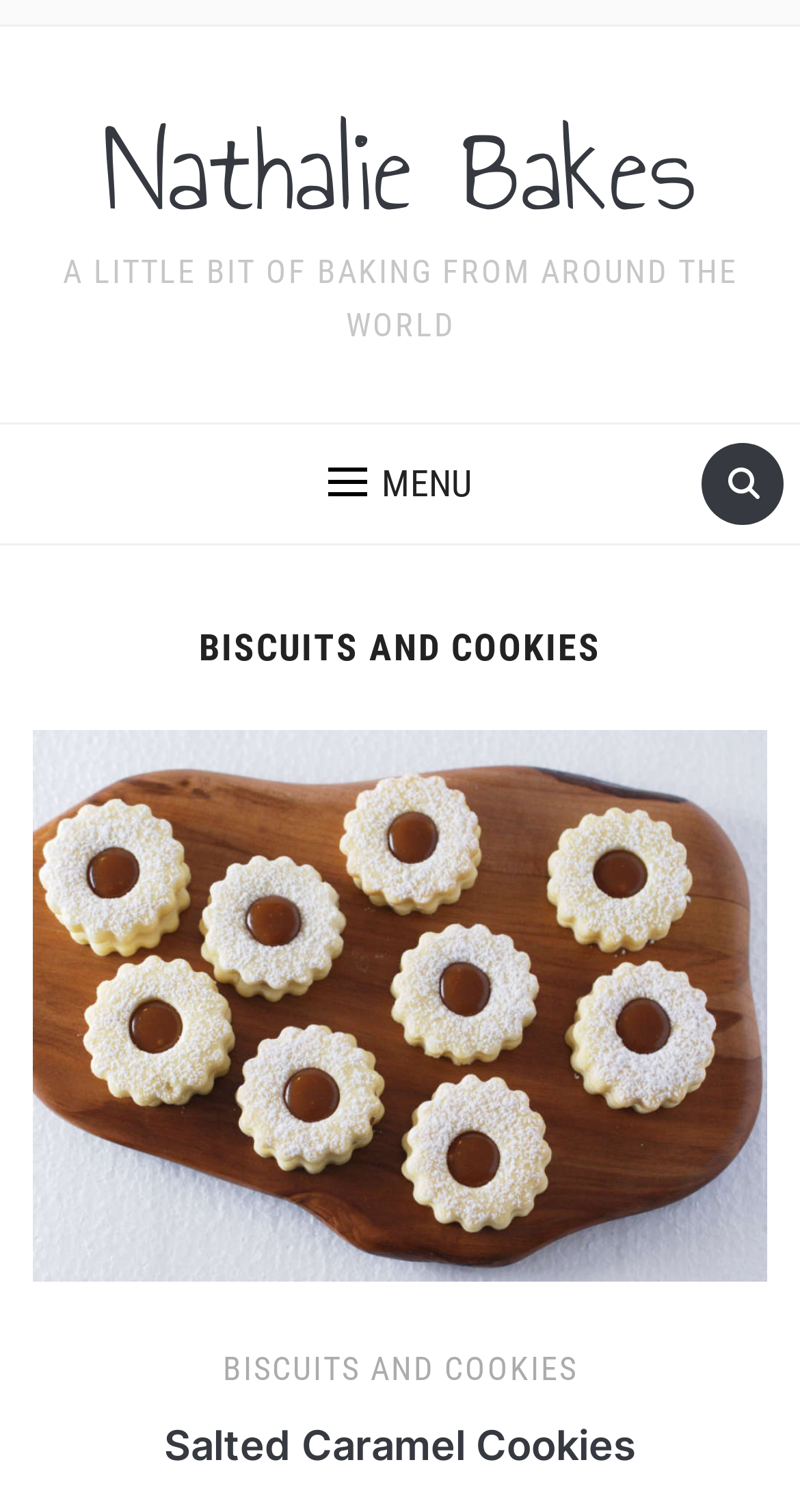Provide the bounding box coordinates in the format (top-left x, top-left y, bottom-right x, bottom-right y). All values are floating point numbers between 0 and 1. Determine the bounding box coordinate of the UI element described as: value="Search"

[0.877, 0.293, 0.98, 0.347]